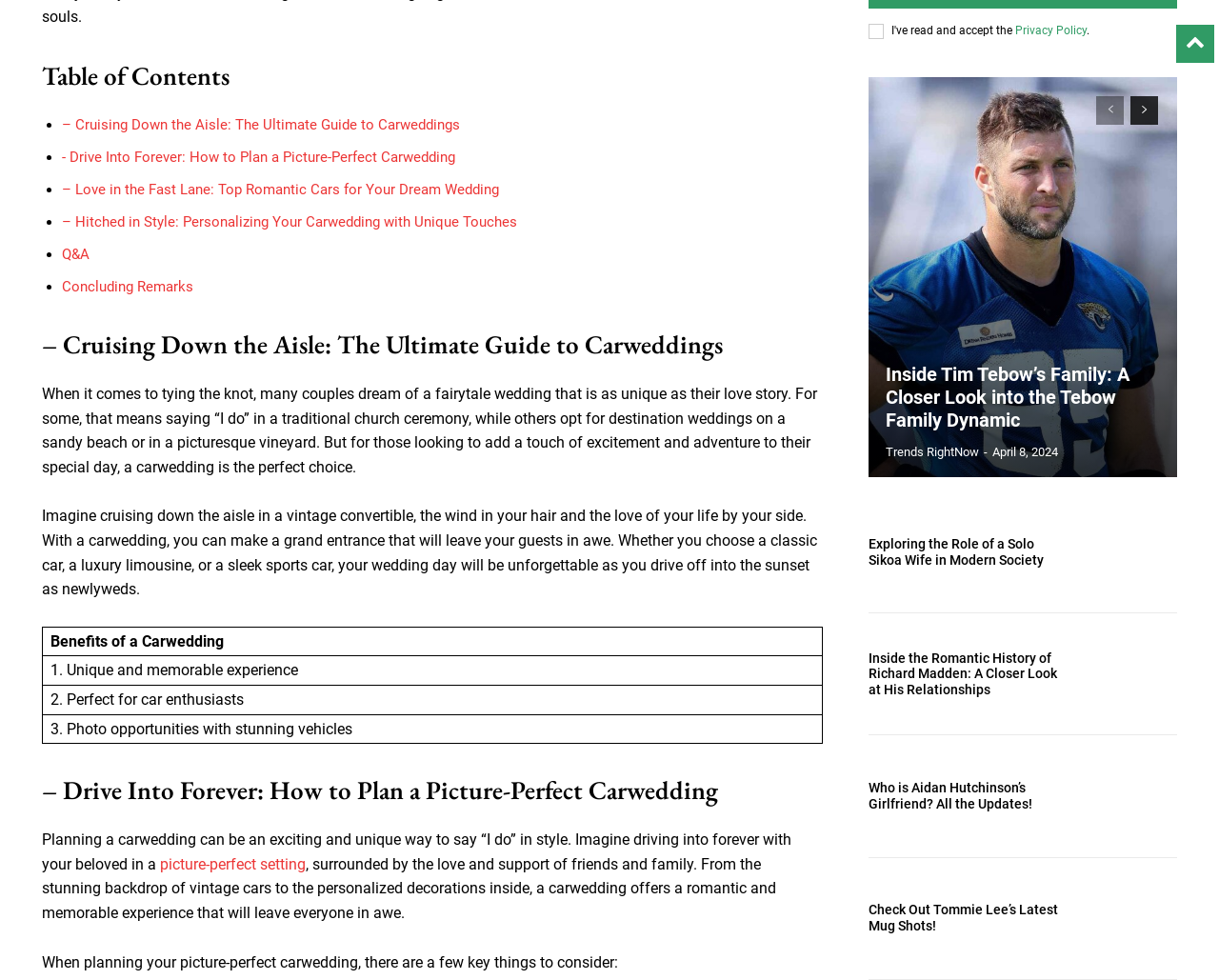Answer the question with a single word or phrase: 
What is the date mentioned in the 'Trends RightNow' section?

April 8, 2024